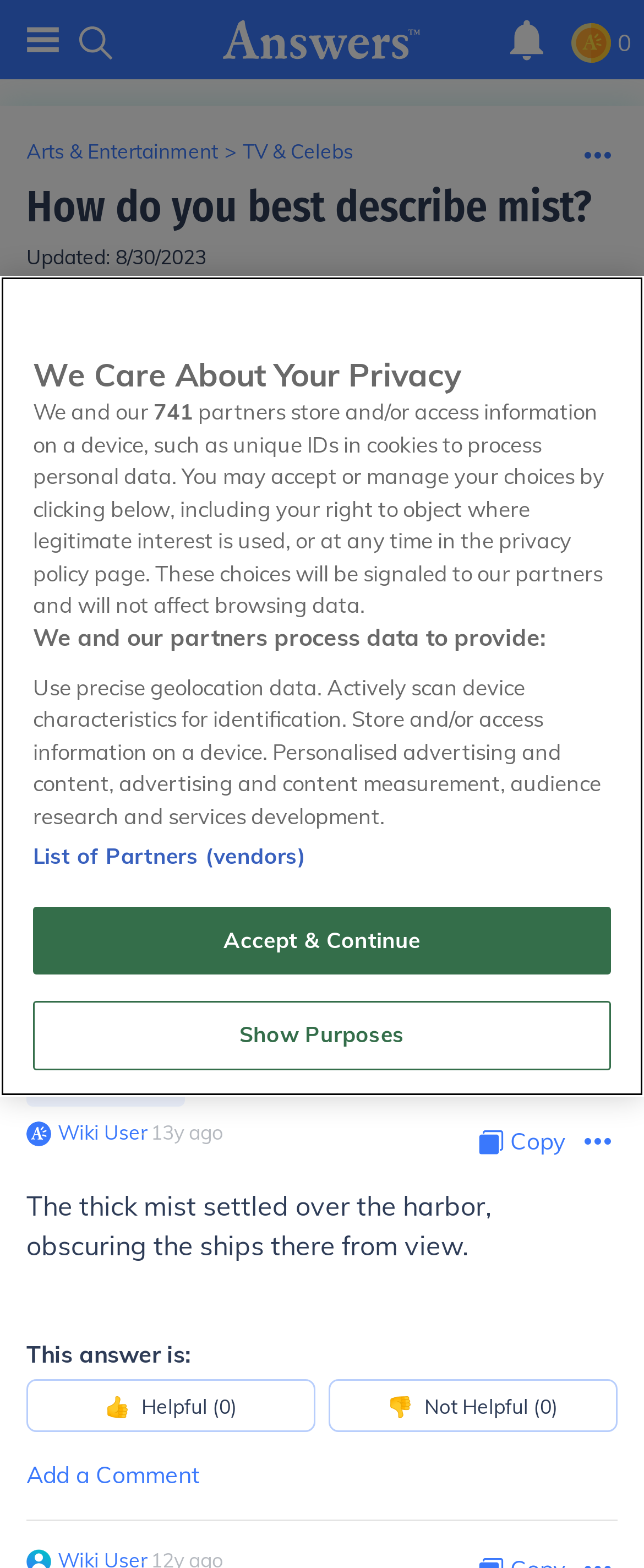What is the username of the user who provided the first answer?
Deliver a detailed and extensive answer to the question.

The username of the user who provided the first answer is 'Wiki User' as indicated by the text 'Wiki User' next to the user avatar.